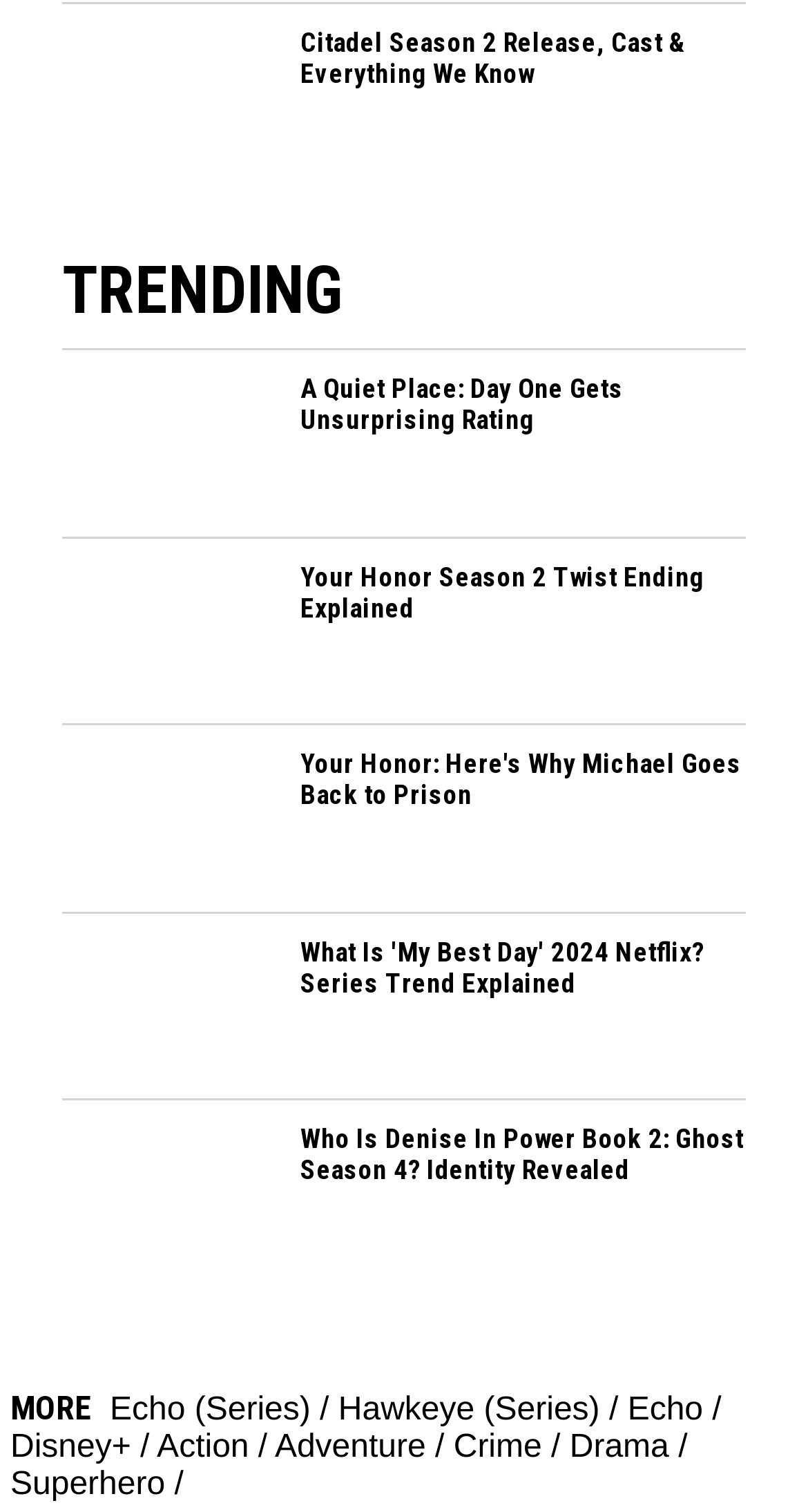Please identify the bounding box coordinates of the clickable area that will allow you to execute the instruction: "Check out Disney+ content".

[0.013, 0.946, 0.162, 0.969]